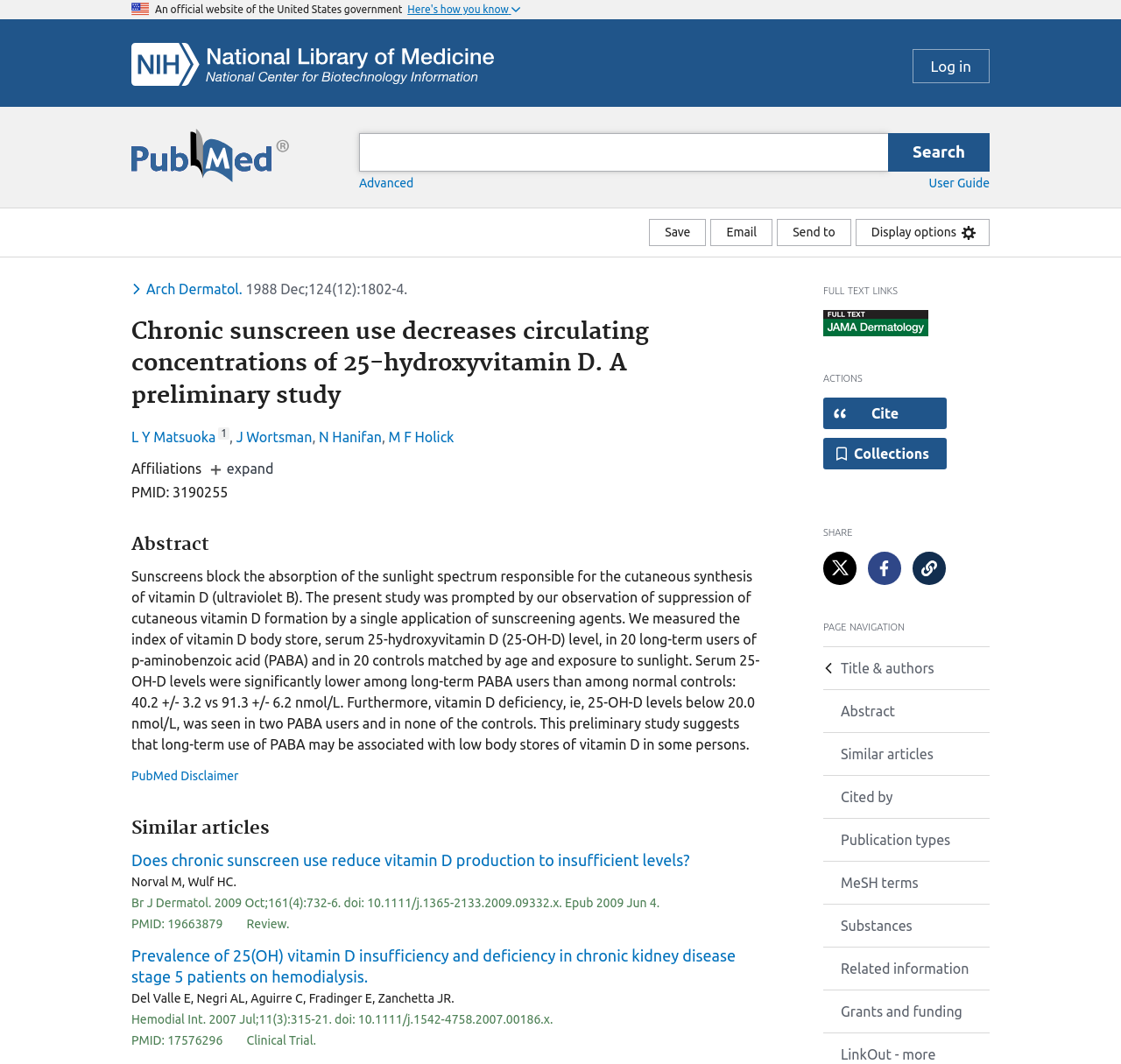Could you highlight the region that needs to be clicked to execute the instruction: "Share the article on Twitter"?

[0.734, 0.519, 0.764, 0.549]